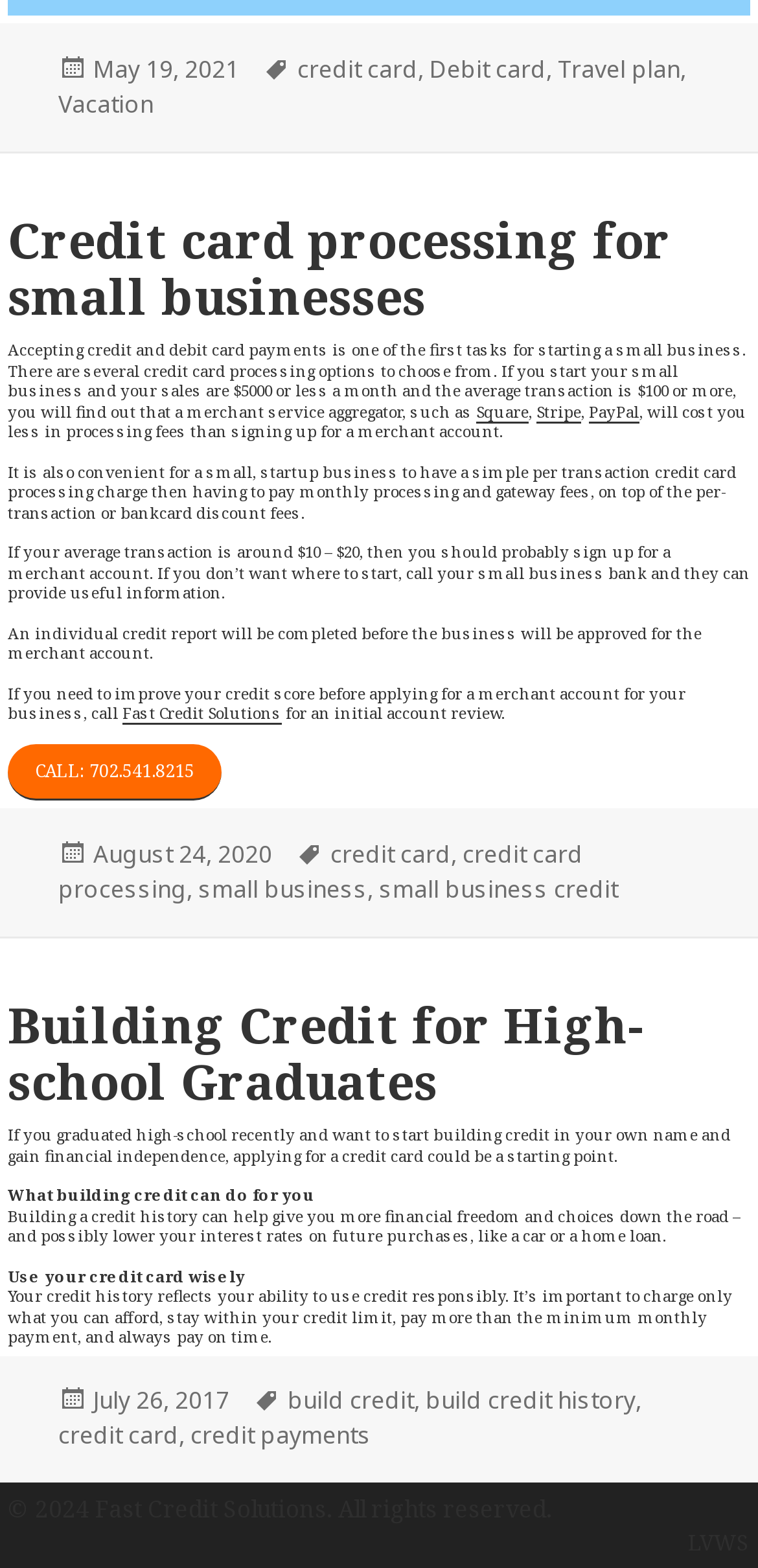Please specify the coordinates of the bounding box for the element that should be clicked to carry out this instruction: "Call Fast Credit Solutions for an initial account review". The coordinates must be four float numbers between 0 and 1, formatted as [left, top, right, bottom].

[0.161, 0.448, 0.372, 0.463]